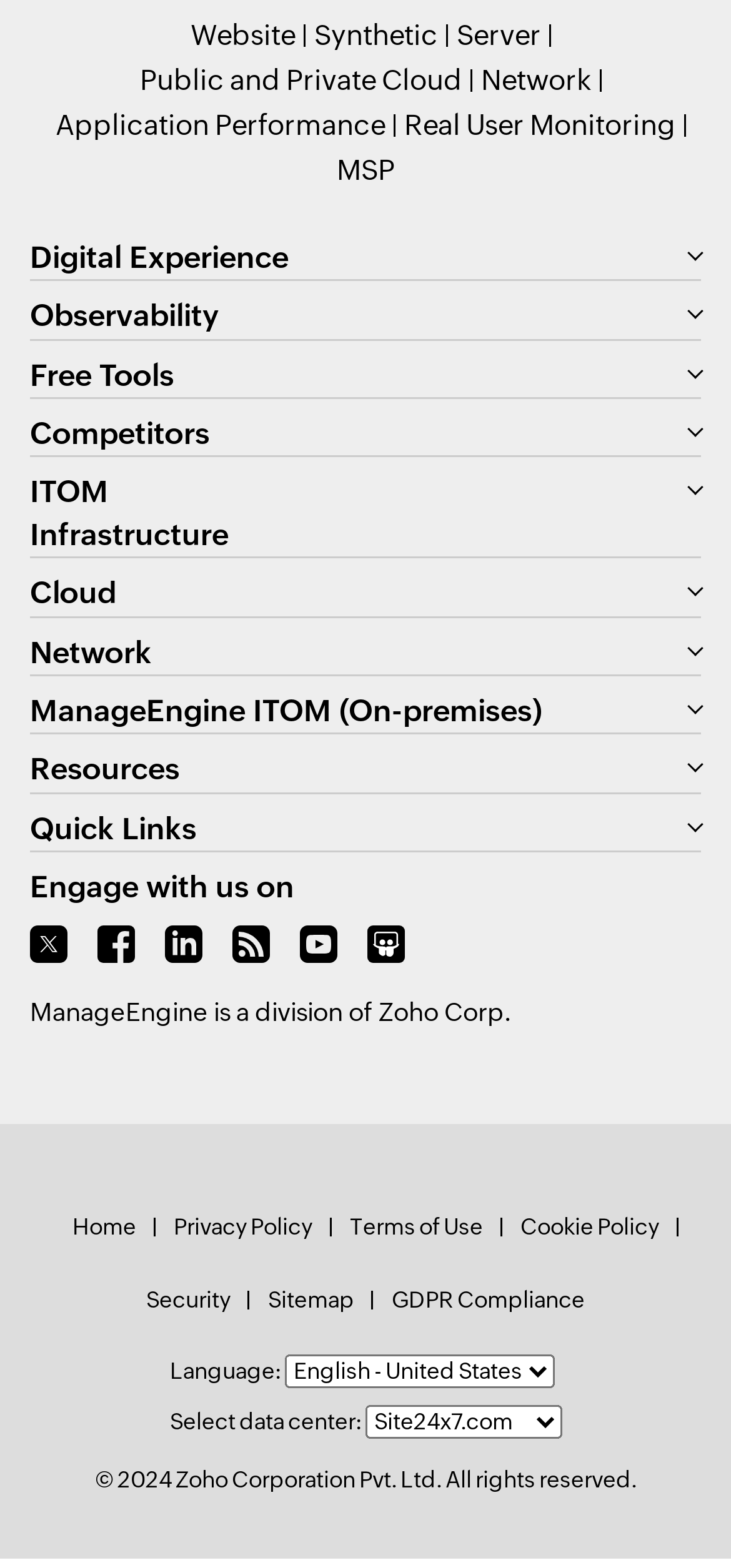What is the copyright year?
Based on the image, provide your answer in one word or phrase.

2024